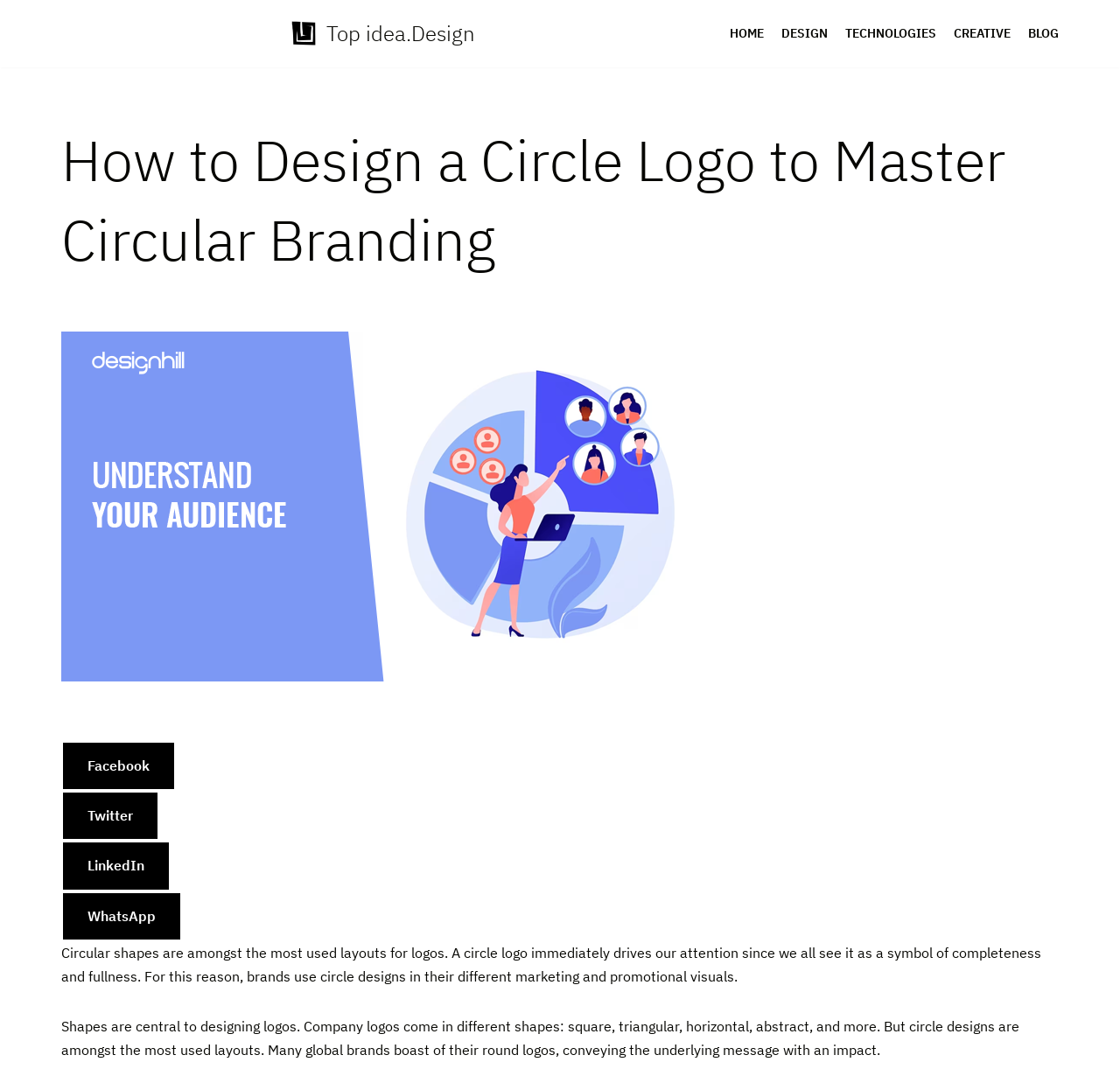What is the principal heading displayed on the webpage?

How to Design a Circle Logo to Master Circular Branding